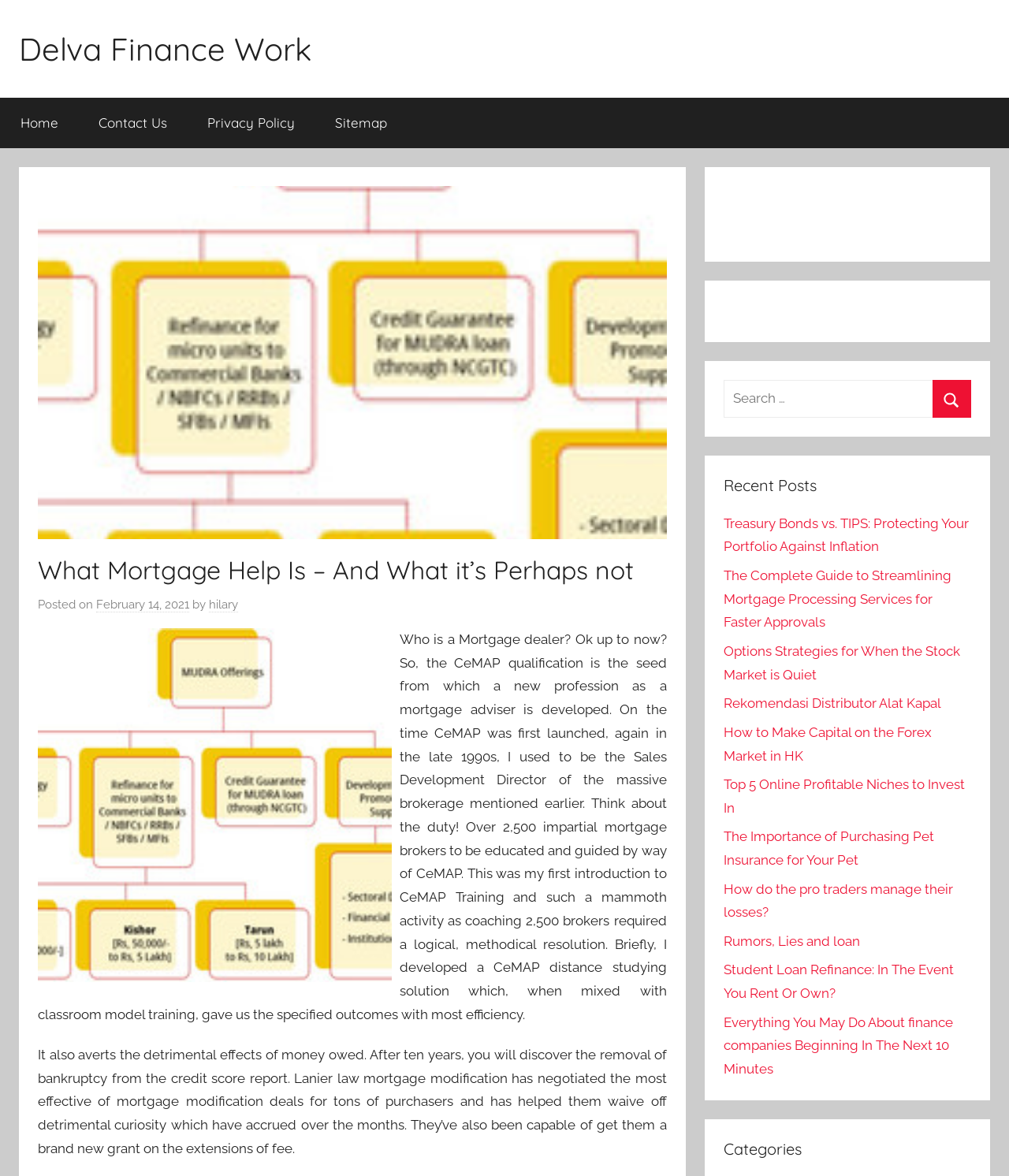Specify the bounding box coordinates of the area to click in order to execute this command: 'Click on the 'Contact Us' link'. The coordinates should consist of four float numbers ranging from 0 to 1, and should be formatted as [left, top, right, bottom].

[0.077, 0.083, 0.185, 0.126]